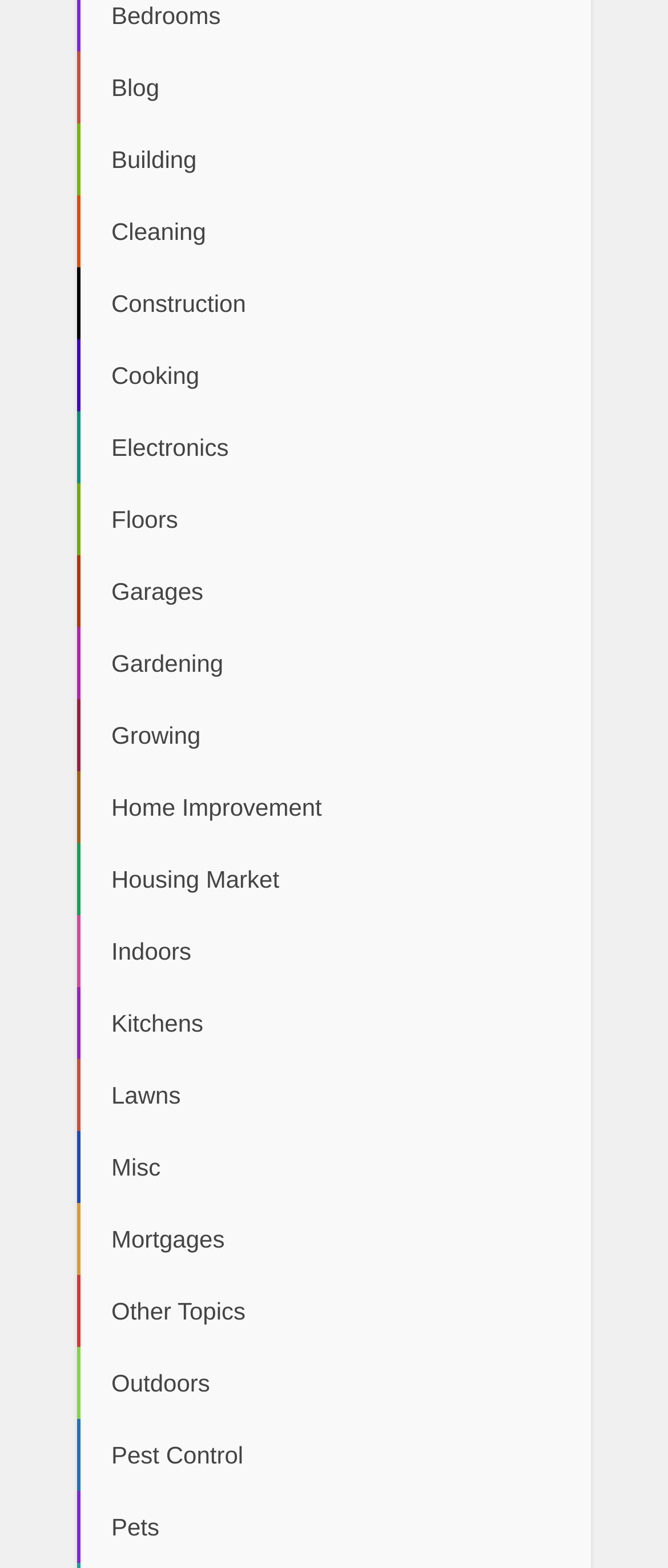Please locate the bounding box coordinates for the element that should be clicked to achieve the following instruction: "go to the 'Electronics' category". Ensure the coordinates are given as four float numbers between 0 and 1, i.e., [left, top, right, bottom].

[0.115, 0.263, 0.885, 0.309]